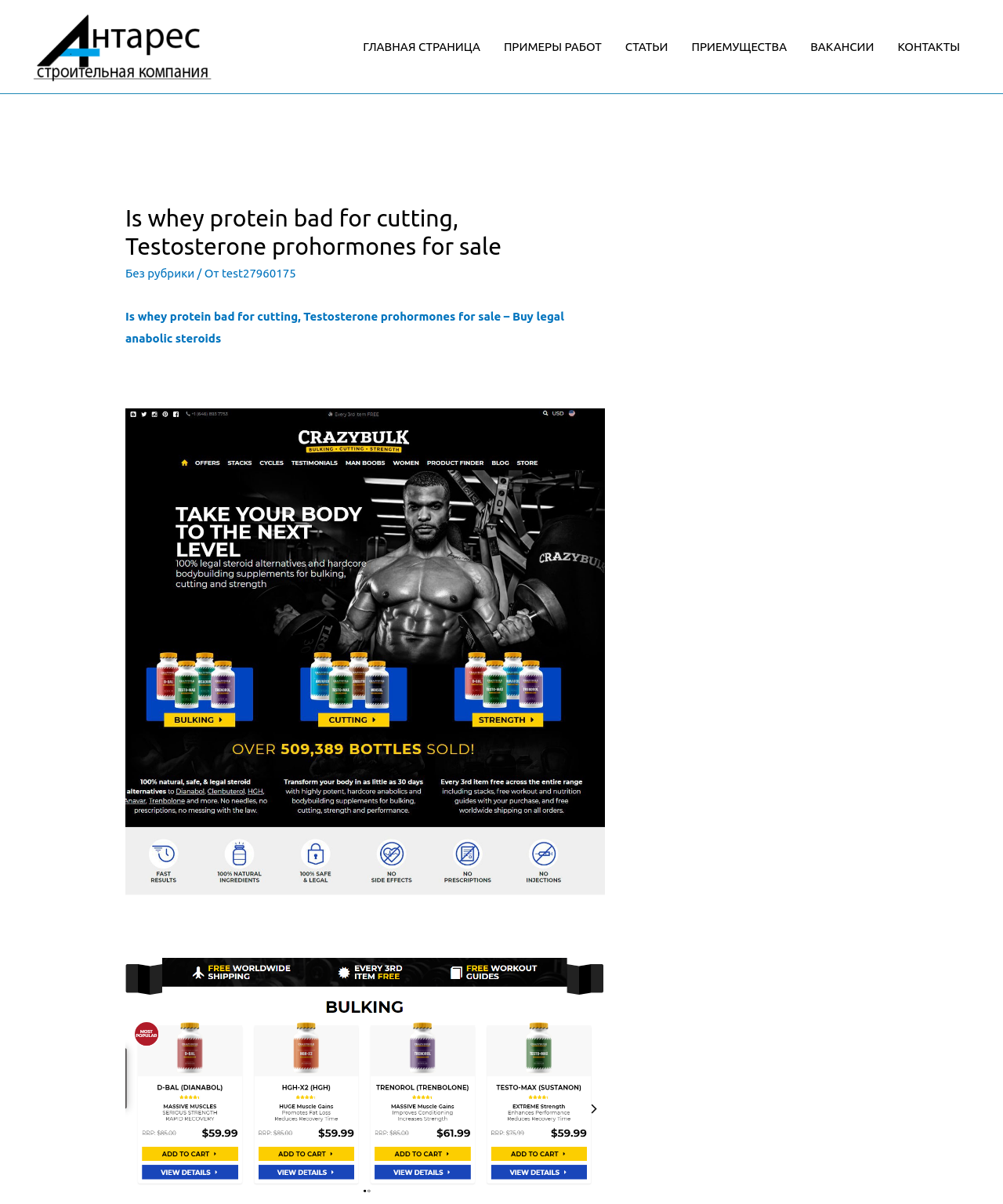Provide a one-word or short-phrase response to the question:
How many navigation links are there?

7